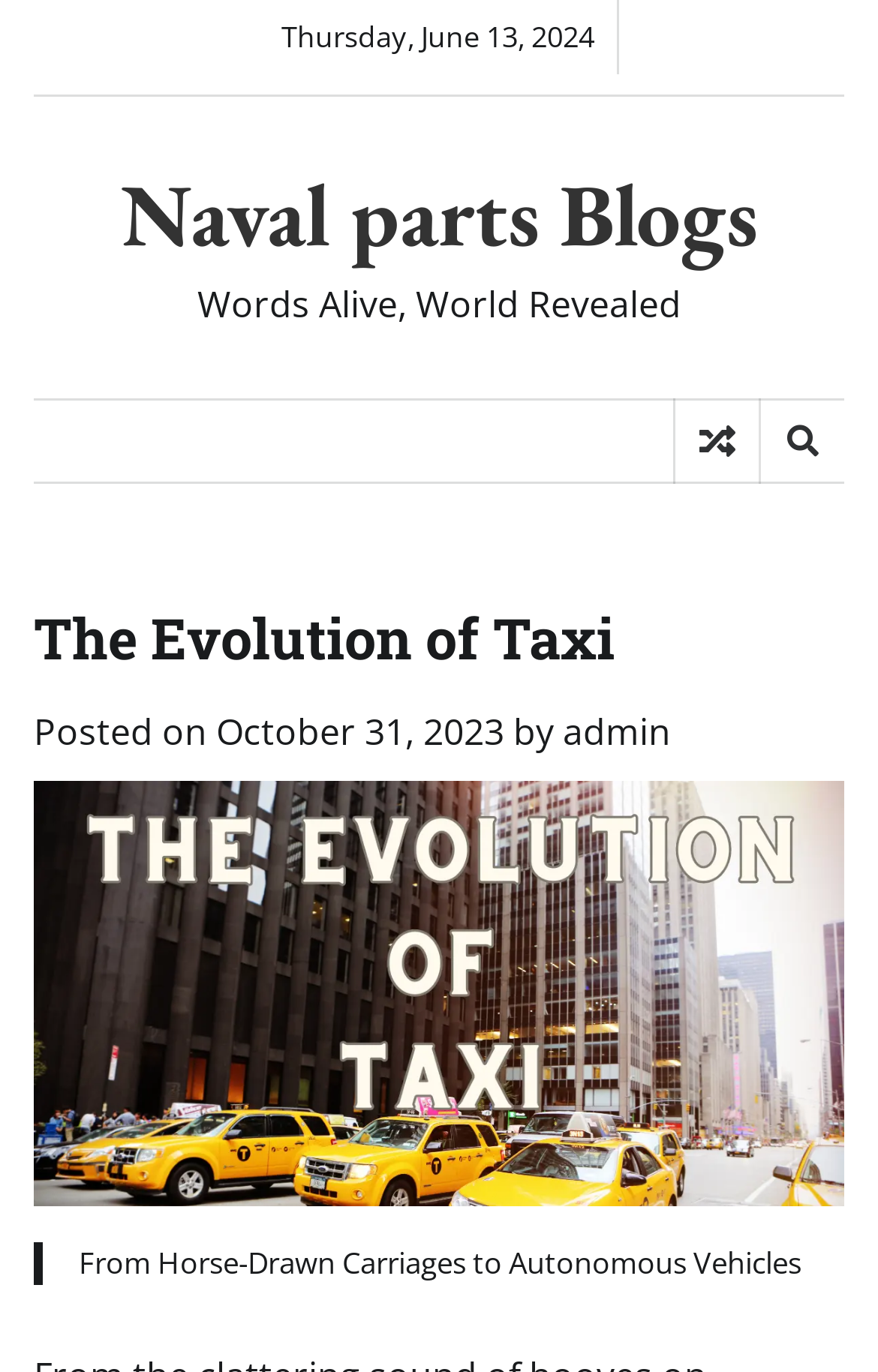Reply to the question below using a single word or brief phrase:
What is the topic of the blog post?

The Evolution of Taxi